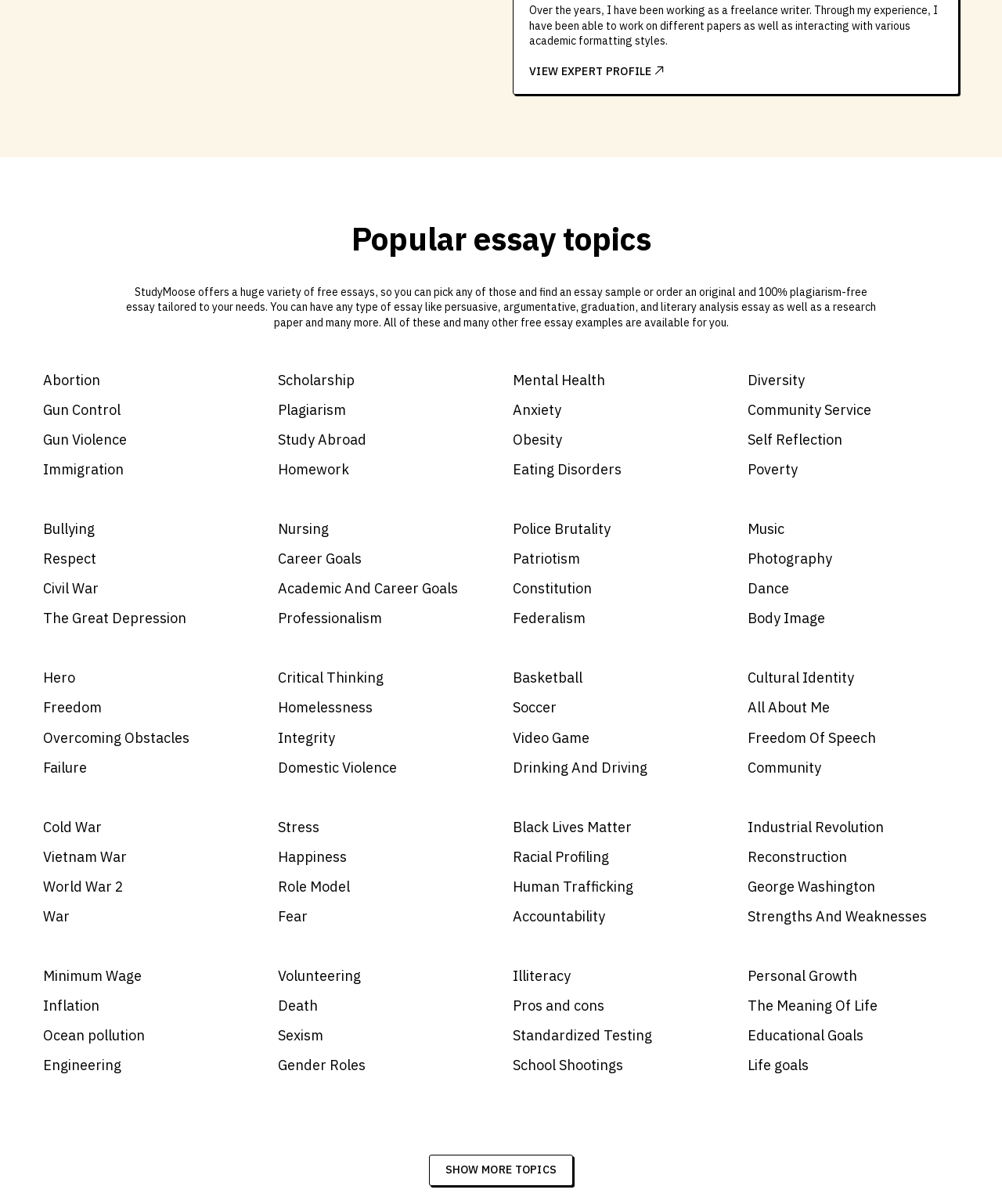Examine the image carefully and respond to the question with a detailed answer: 
What is the profession of the person described?

The profession of the person described can be inferred from the first sentence of the static text, which states 'Over the years, I have been working as a freelance writer.'